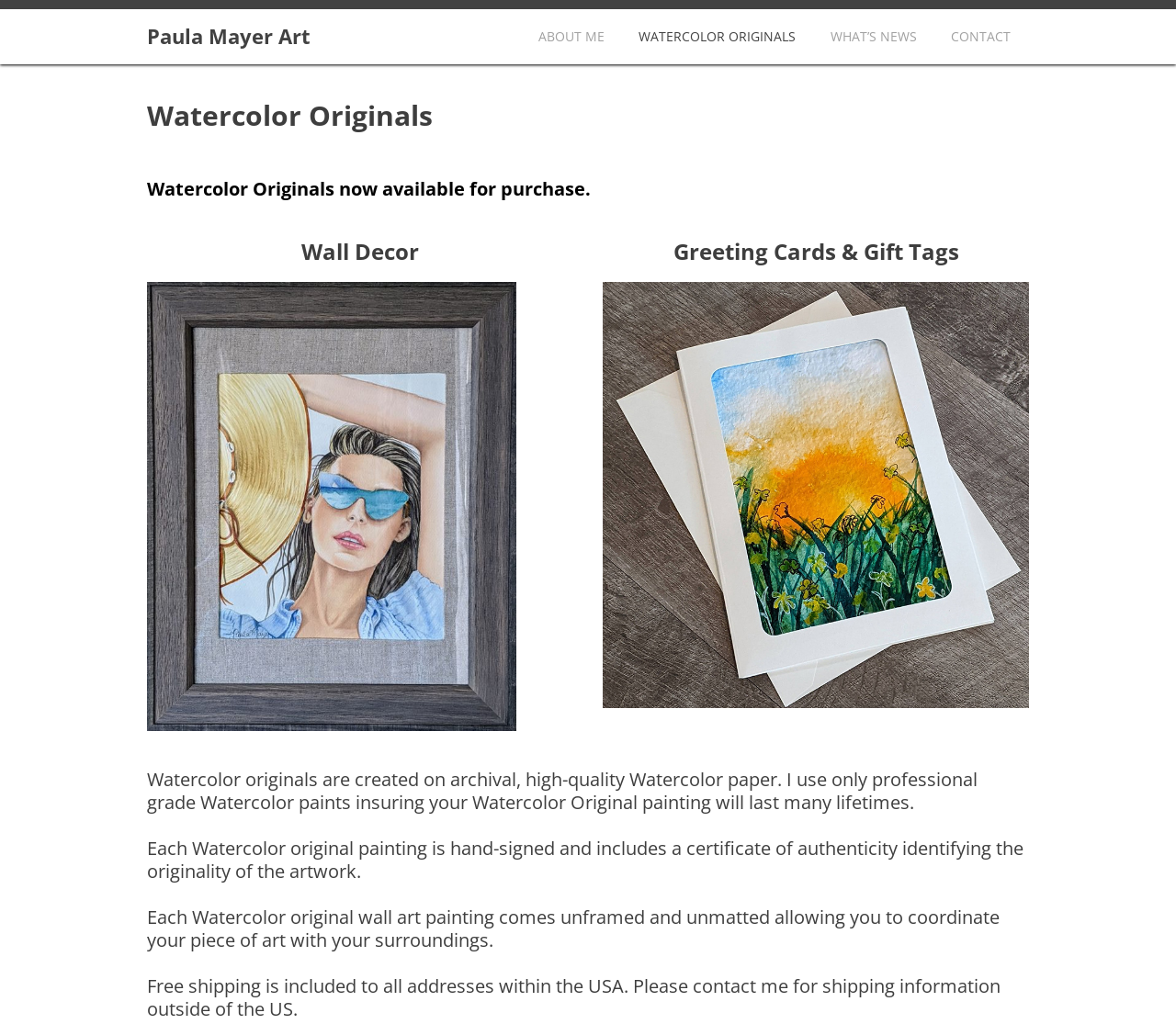Kindly determine the bounding box coordinates for the area that needs to be clicked to execute this instruction: "view ABOUT ME page".

[0.445, 0.013, 0.527, 0.058]